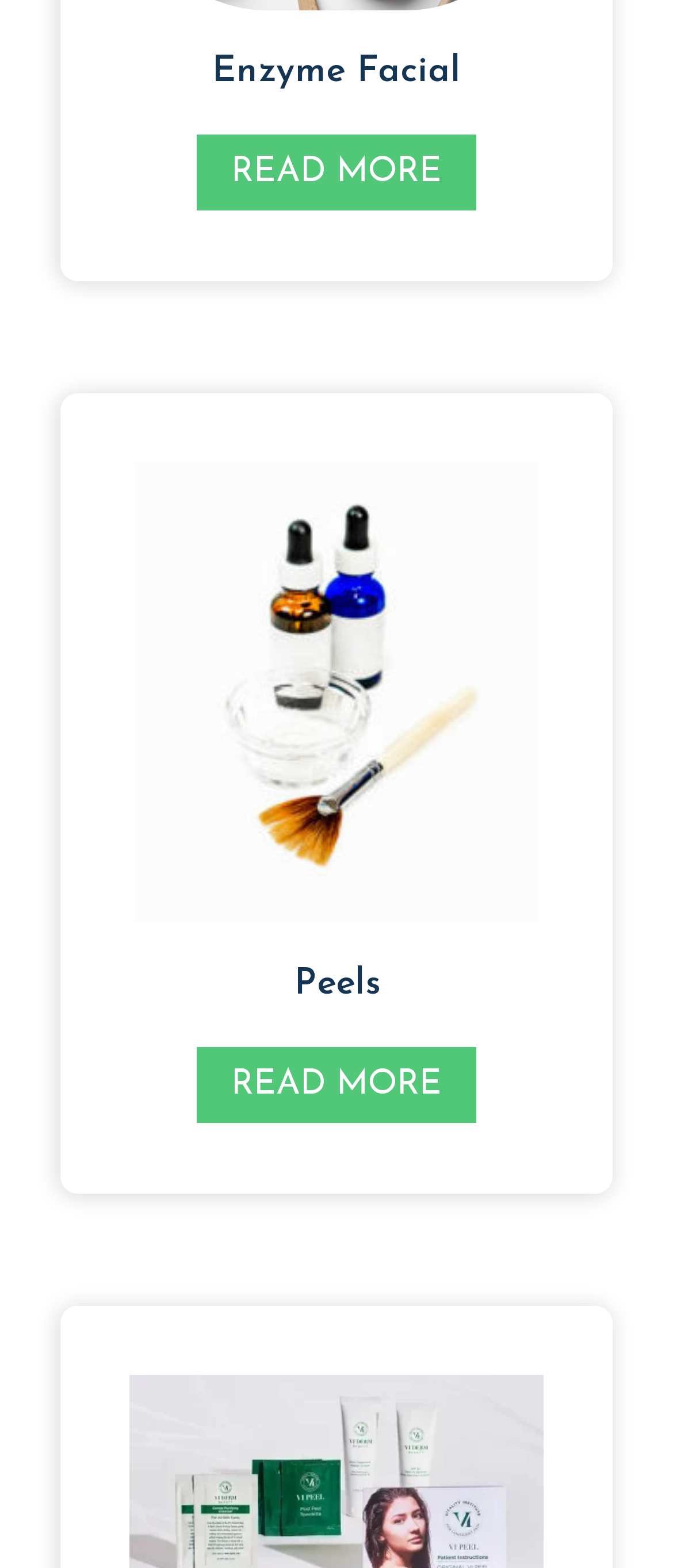Predict the bounding box coordinates for the UI element described as: "READ MORE". The coordinates should be four float numbers between 0 and 1, presented as [left, top, right, bottom].

[0.292, 0.702, 0.708, 0.75]